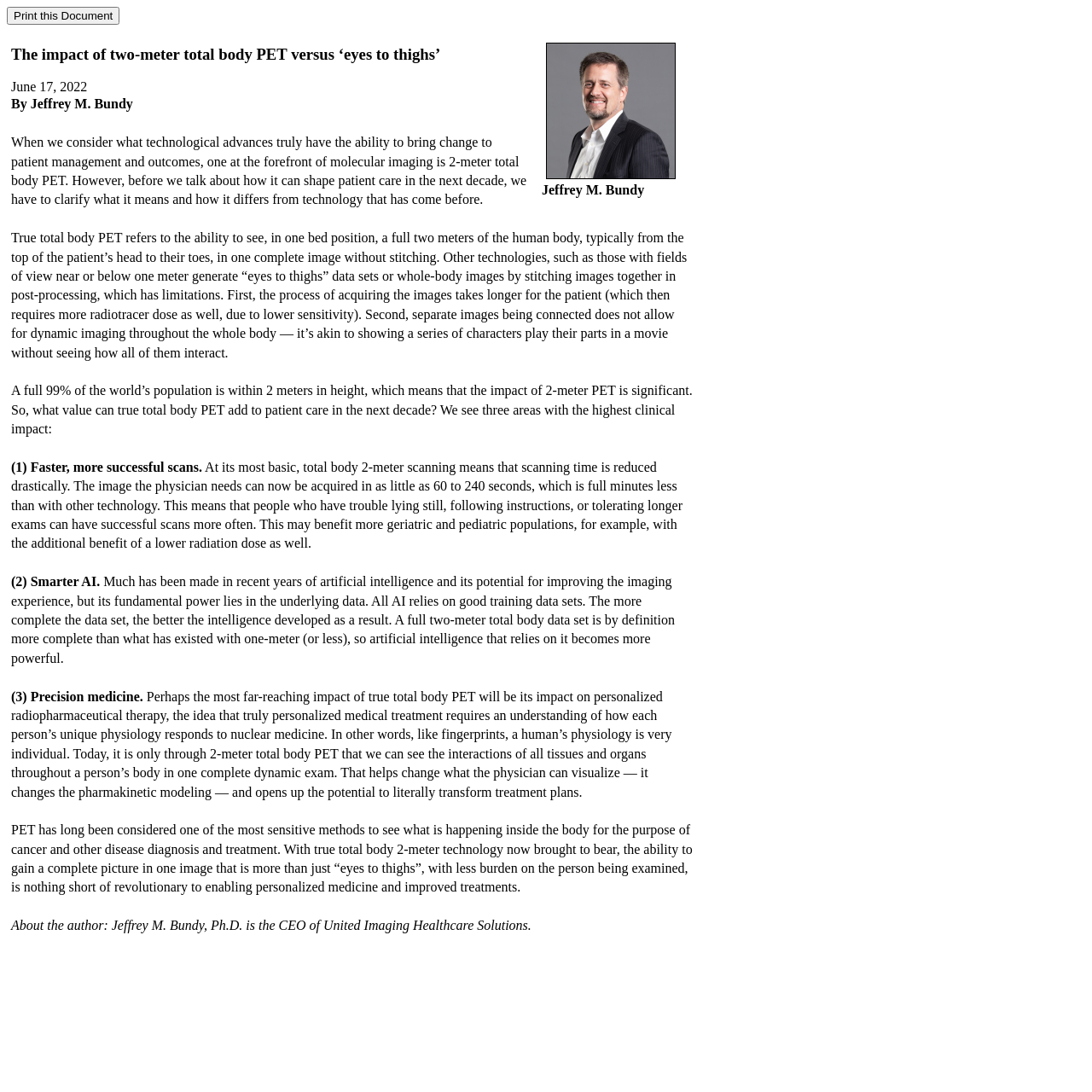What is the purpose of true total body PET?
Carefully examine the image and provide a detailed answer to the question.

I inferred the purpose of true total body PET by reading the text 'So, what value can true total body PET add to patient care in the next decade? We see three areas with the highest clinical impact...' and the subsequent paragraphs that discuss the benefits of true total body PET in patient care.